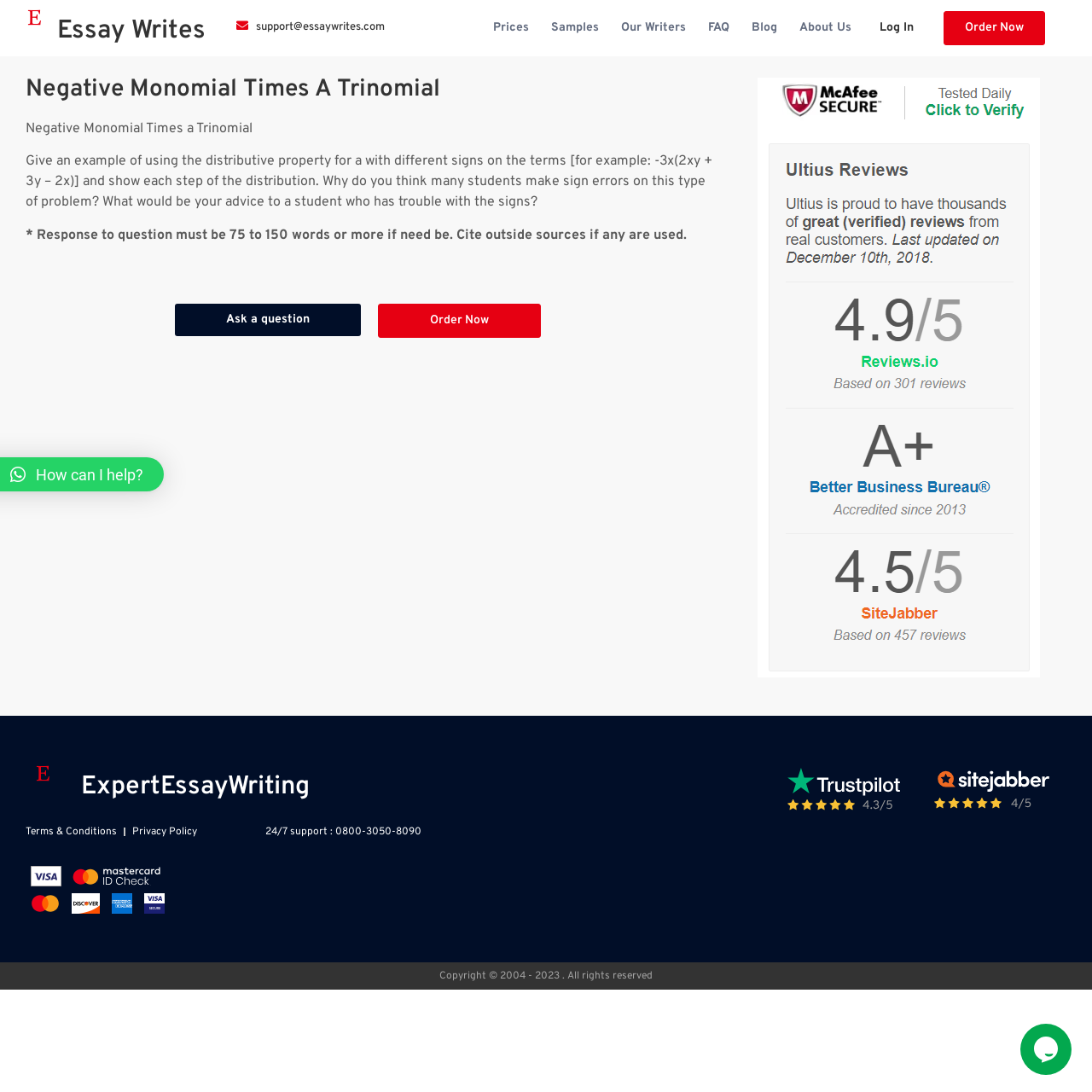Kindly respond to the following question with a single word or a brief phrase: 
What is the name of the company?

Essay Writes